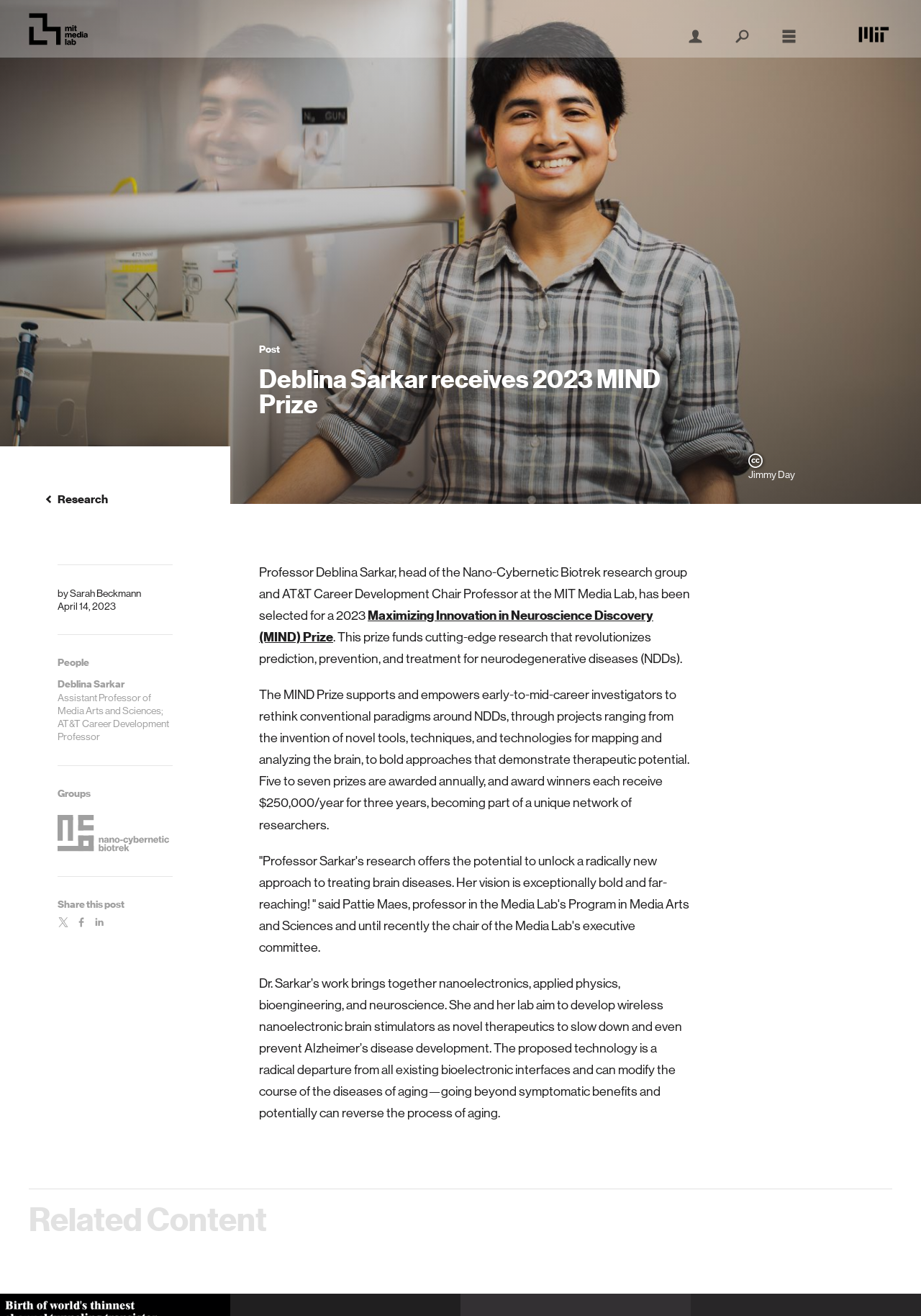Can you identify the bounding box coordinates of the clickable region needed to carry out this instruction: 'Share this post'? The coordinates should be four float numbers within the range of 0 to 1, stated as [left, top, right, bottom].

[0.062, 0.695, 0.082, 0.709]